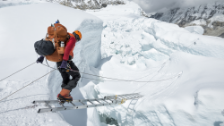Review the image closely and give a comprehensive answer to the question: What is the climber using to cross the deep crevasse?

The caption describes the climber as carefully balancing on a narrow ladder set up over a deep crevasse, indicating that the ladder is being used to traverse the crevasse.